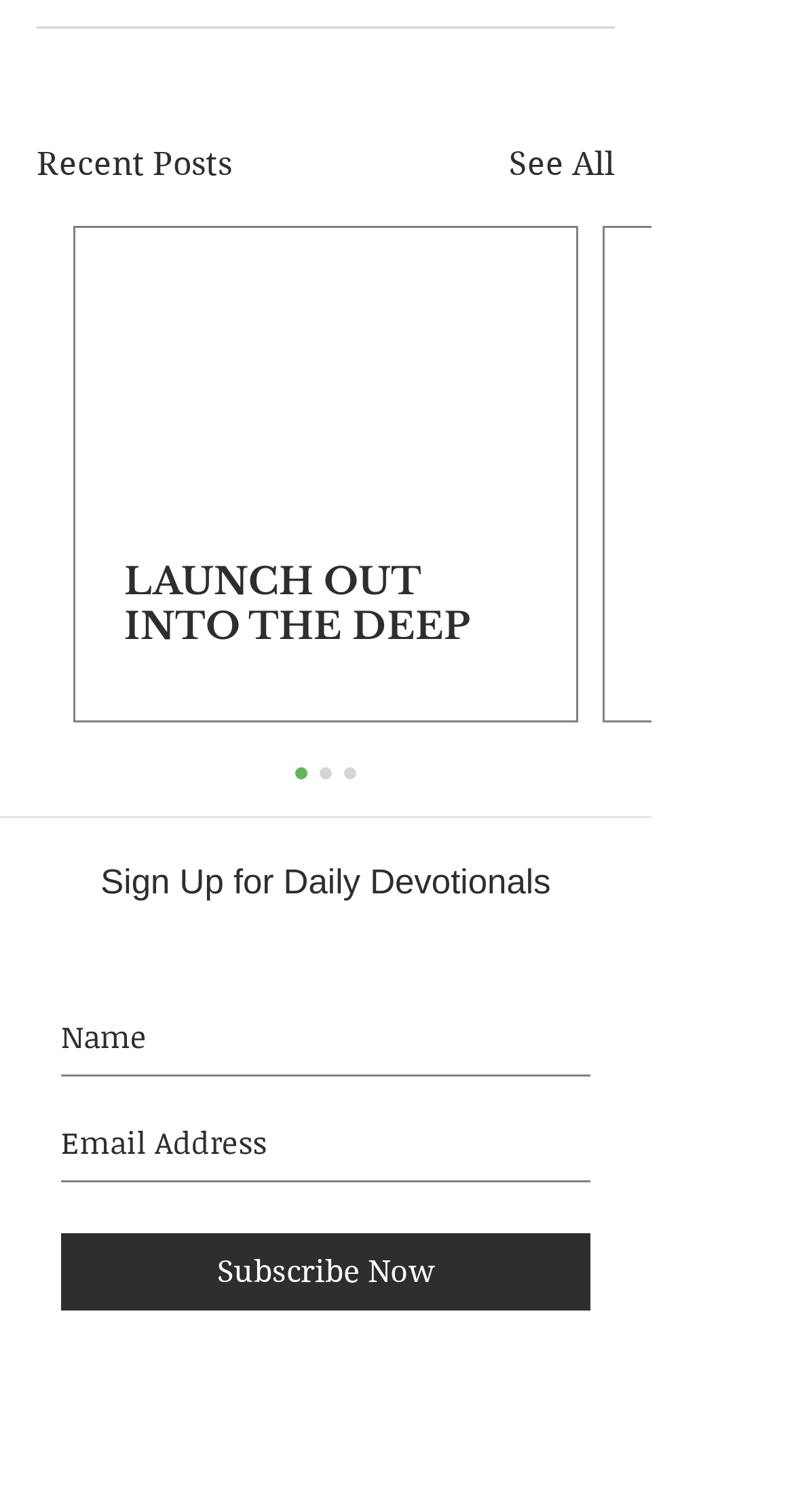Specify the bounding box coordinates of the element's area that should be clicked to execute the given instruction: "Enter your name". The coordinates should be four float numbers between 0 and 1, i.e., [left, top, right, bottom].

[0.077, 0.659, 0.744, 0.712]